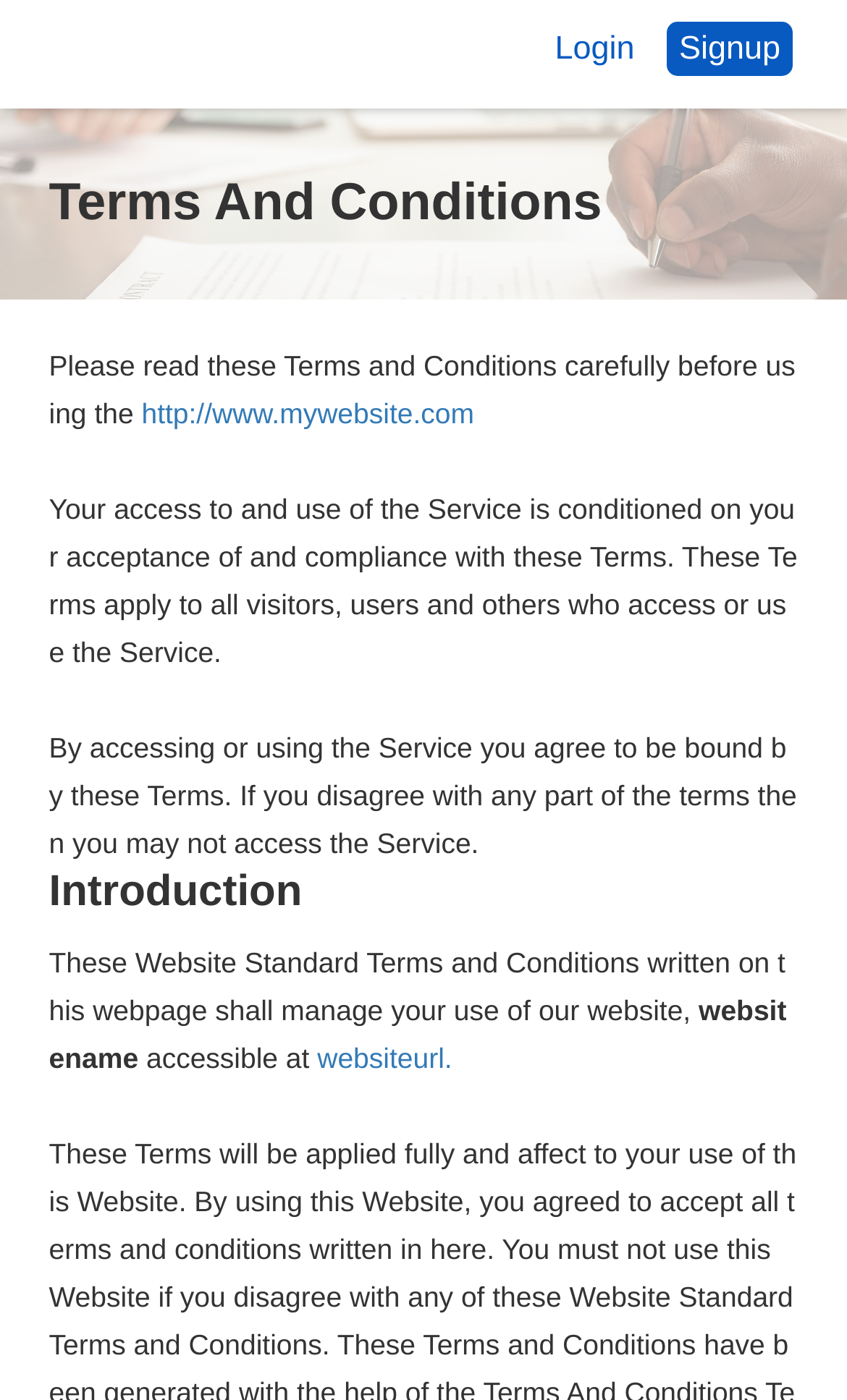Locate the bounding box of the UI element based on this description: "Login". Provide four float numbers between 0 and 1 as [left, top, right, bottom].

[0.655, 0.022, 0.749, 0.048]